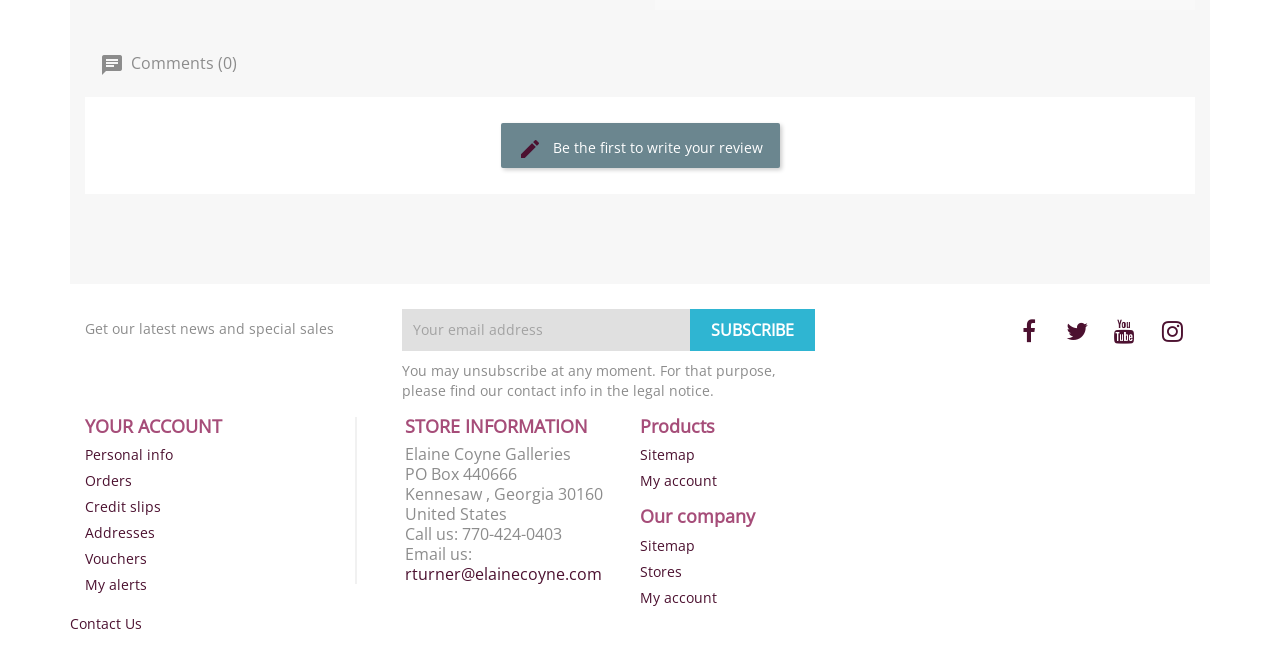What can you do with your reviews?
Using the image, respond with a single word or phrase.

Be the first to write